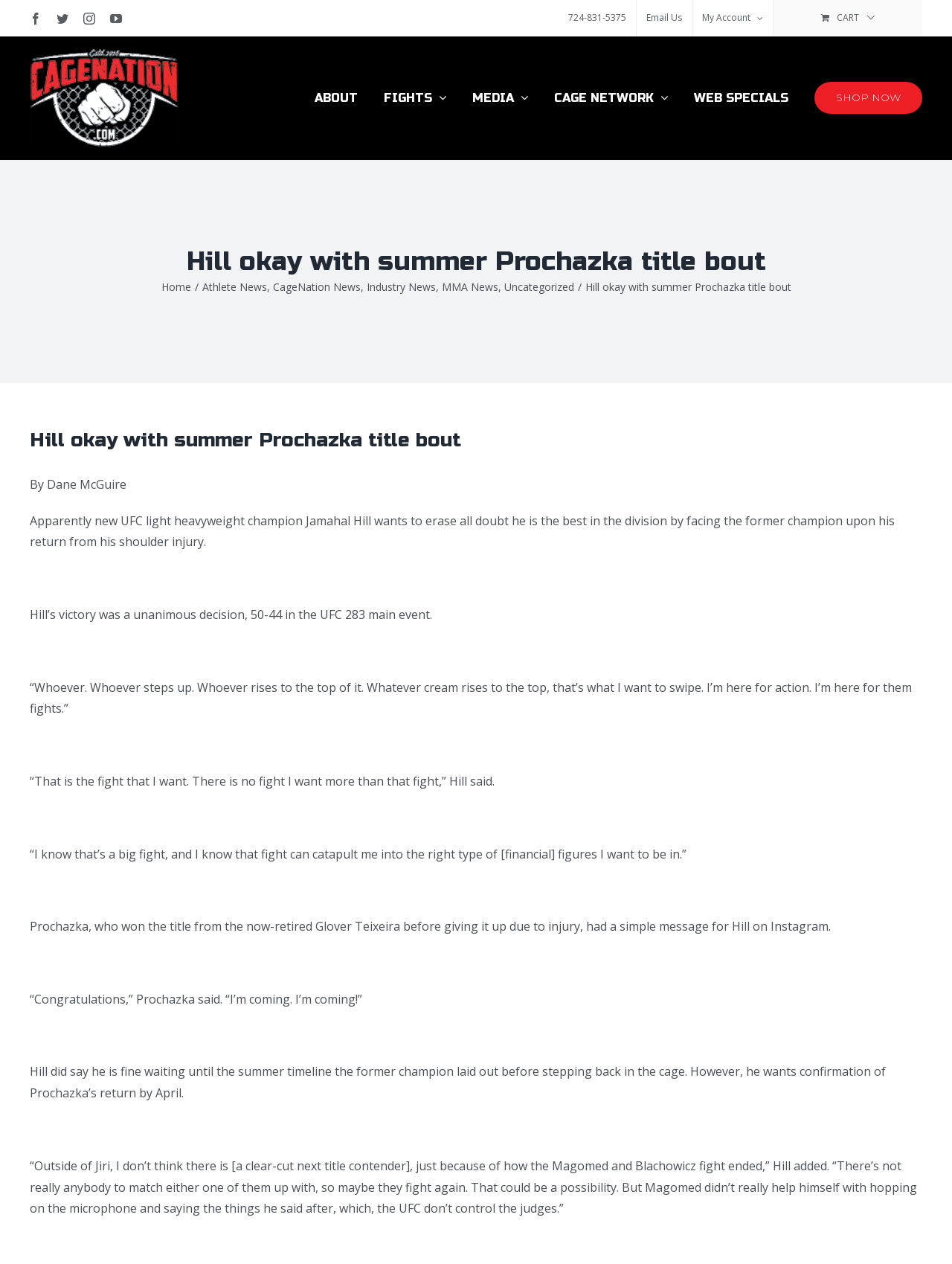Determine the bounding box coordinates of the clickable element to complete this instruction: "Go to Home". Provide the coordinates in the format of four float numbers between 0 and 1, [left, top, right, bottom].

[0.169, 0.222, 0.2, 0.233]